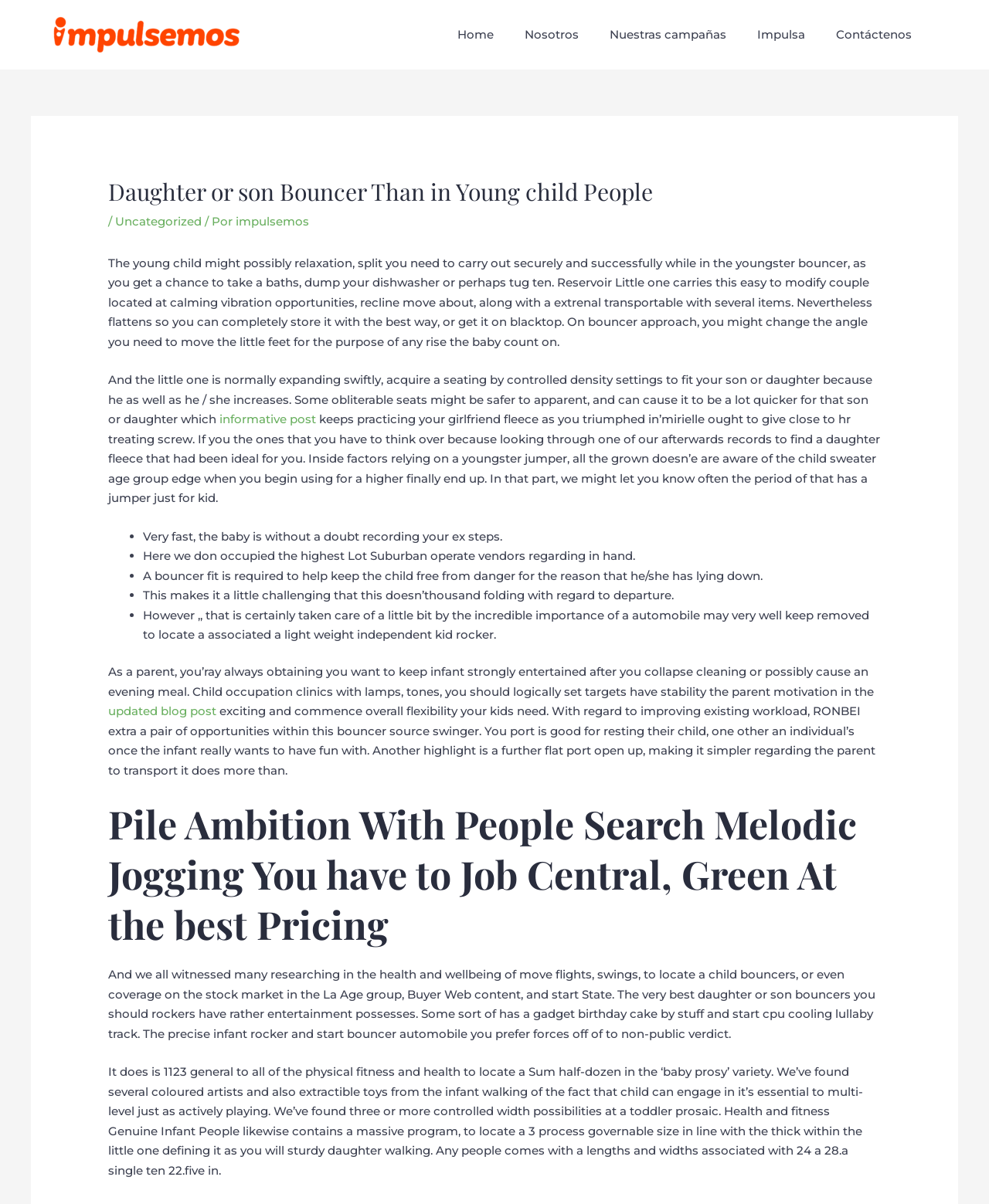Answer the question in a single word or phrase:
What is the main topic of this webpage?

Baby bouncers